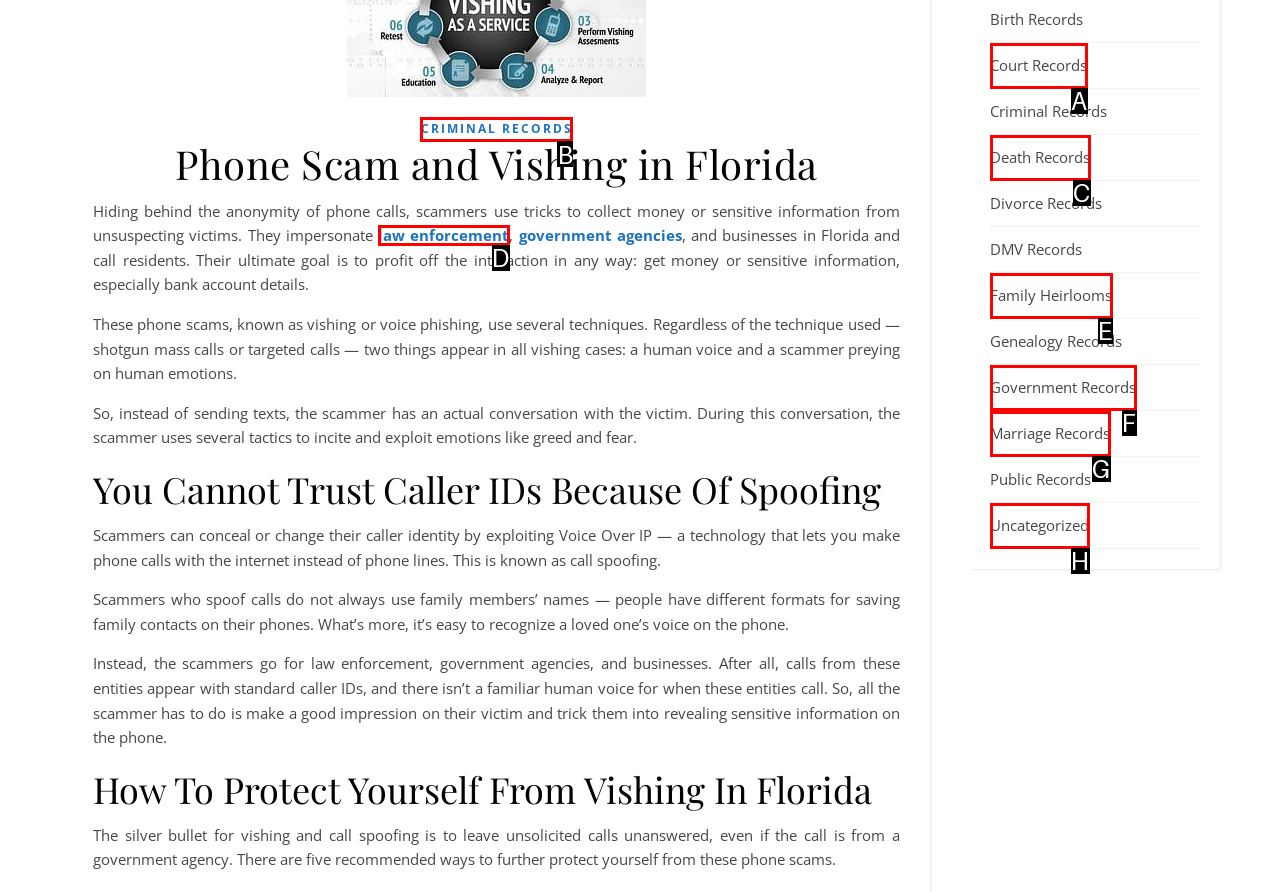Determine the UI element that matches the description: Uncategorized
Answer with the letter from the given choices.

H